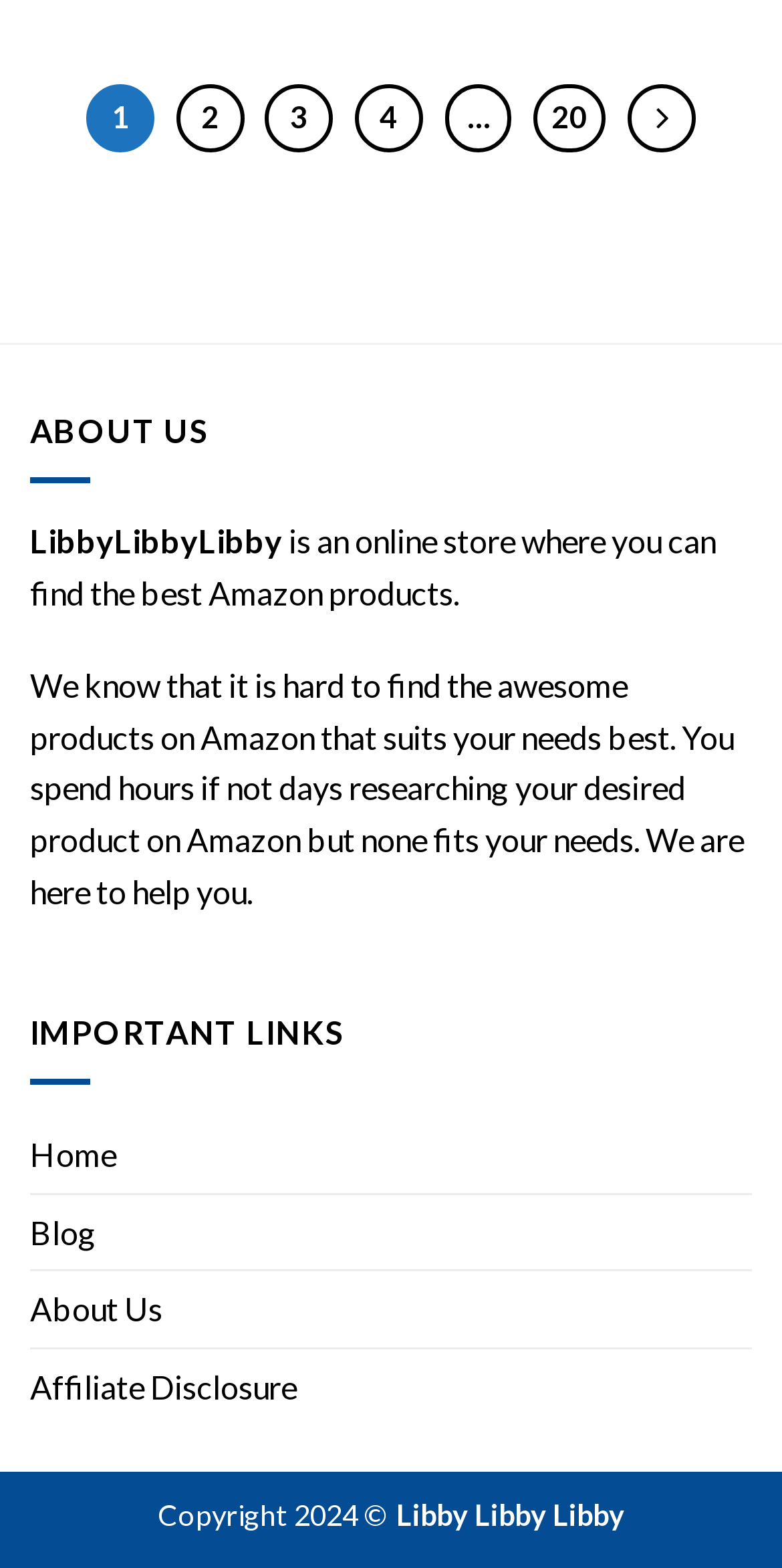Given the content of the image, can you provide a detailed answer to the question?
What is the name of the online store?

The name of the online store can be found in the static text element 'LibbyLibbyLibby' located at the top of the webpage, which suggests that the website is an online store called Libby Libby Libby.